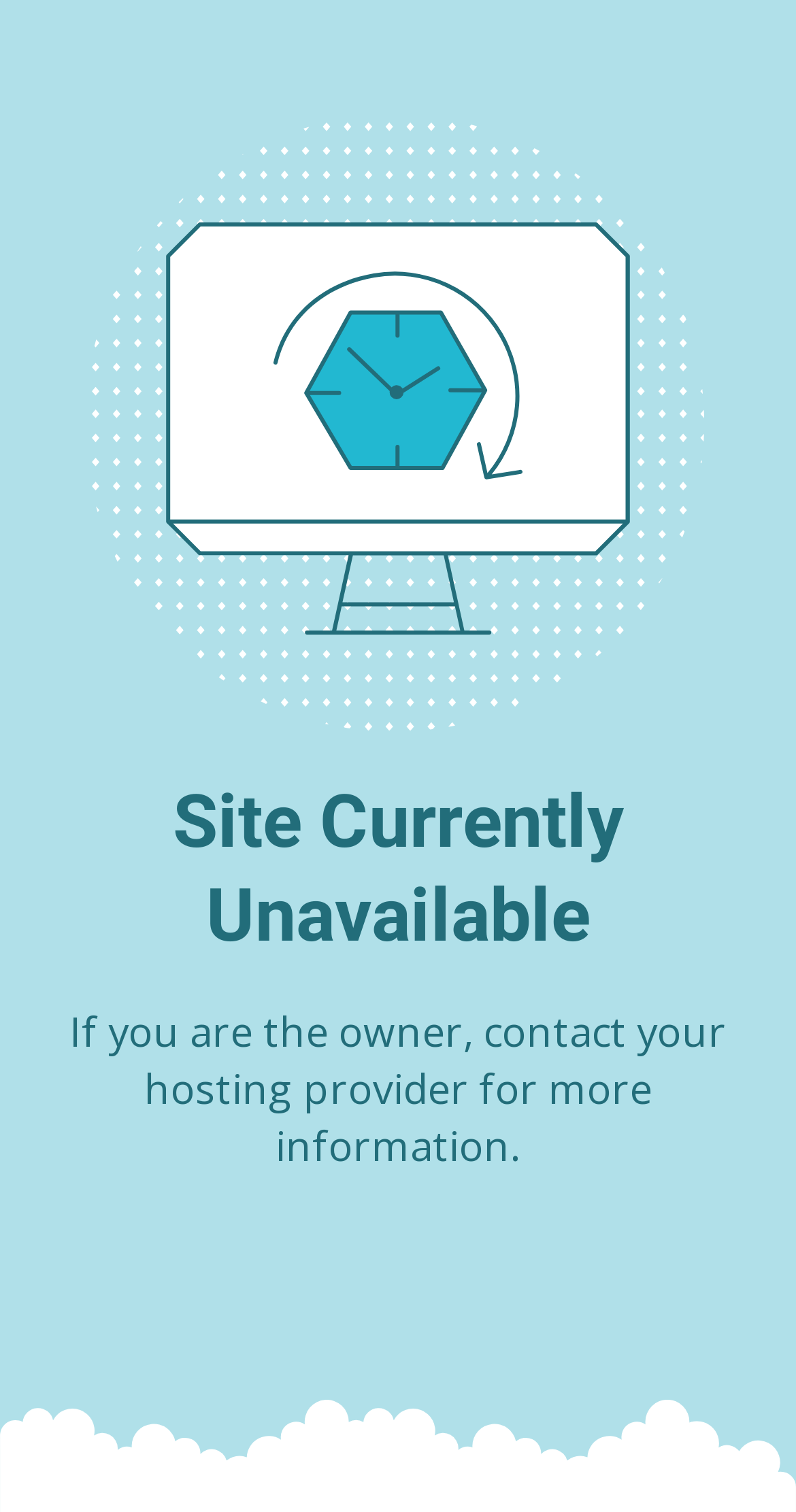Please extract and provide the main headline of the webpage.

Site Currently Unavailable